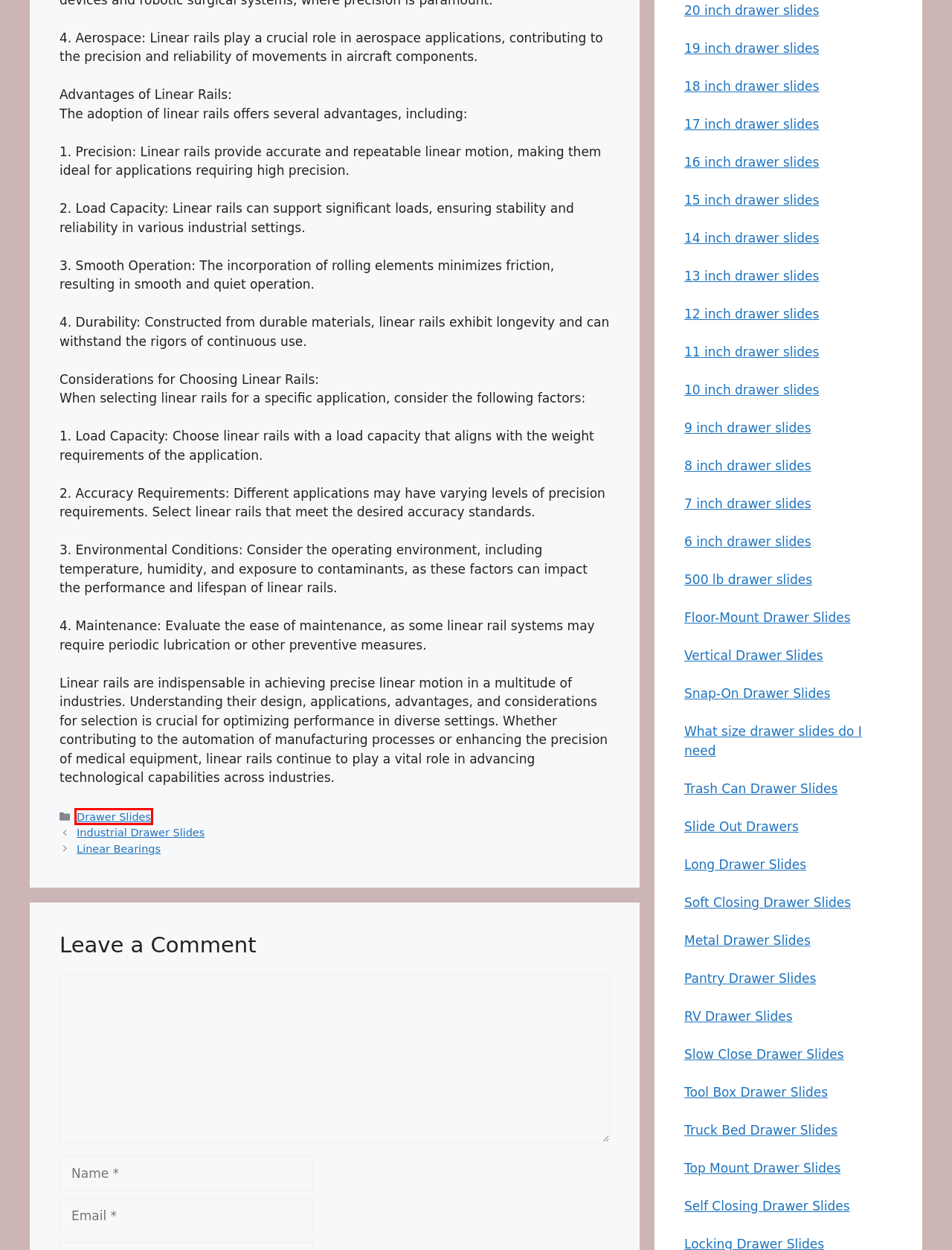You have a screenshot of a webpage where a red bounding box highlights a specific UI element. Identify the description that best matches the resulting webpage after the highlighted element is clicked. The choices are:
A. 16 inch drawer slides – Strumech Engineering
B. 6 inch drawer slides – Strumech Engineering
C. Drawer Slides – Strumech Engineering
D. Trash Can Drawer Slides – Strumech Engineering
E. Floor-Mount Drawer Slides – Strumech Engineering
F. 10 inch drawer slides – Strumech Engineering
G. Slow Close Drawer Slides – Strumech Engineering
H. Slide Out Drawers – Strumech Engineering

C